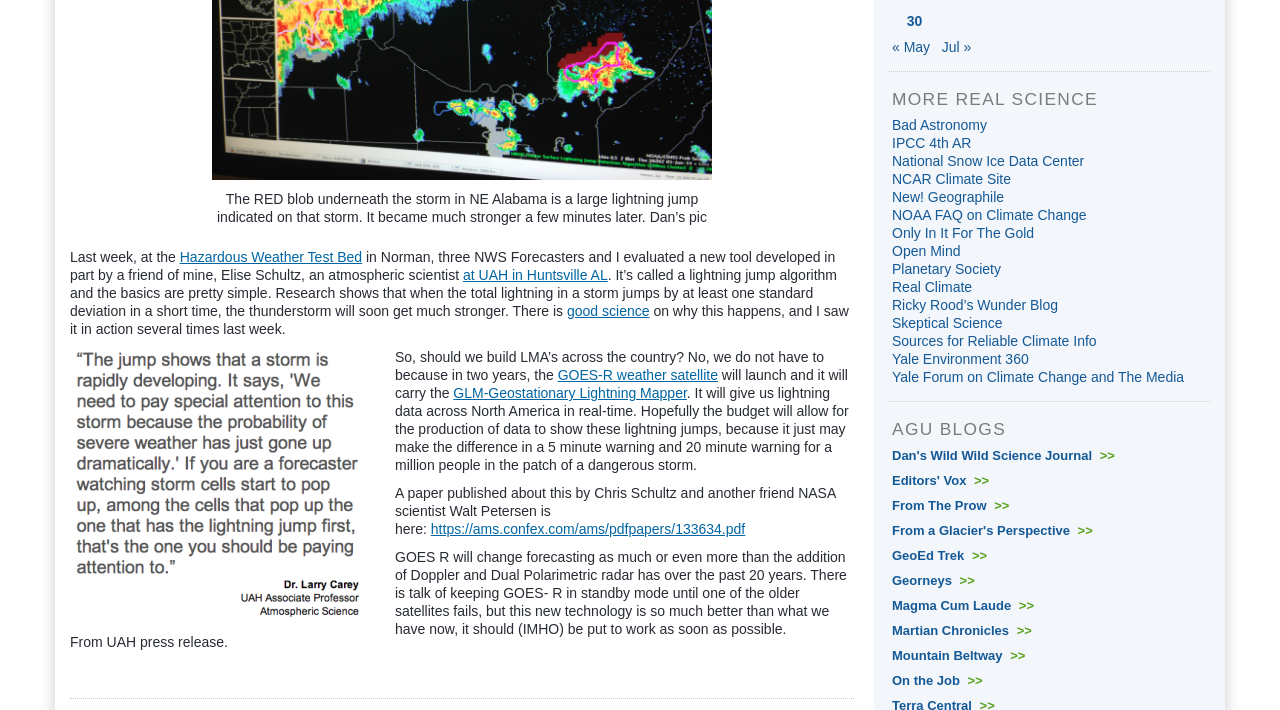Please identify the coordinates of the bounding box for the clickable region that will accomplish this instruction: "Visit the Bad Astronomy website".

[0.697, 0.292, 0.771, 0.314]